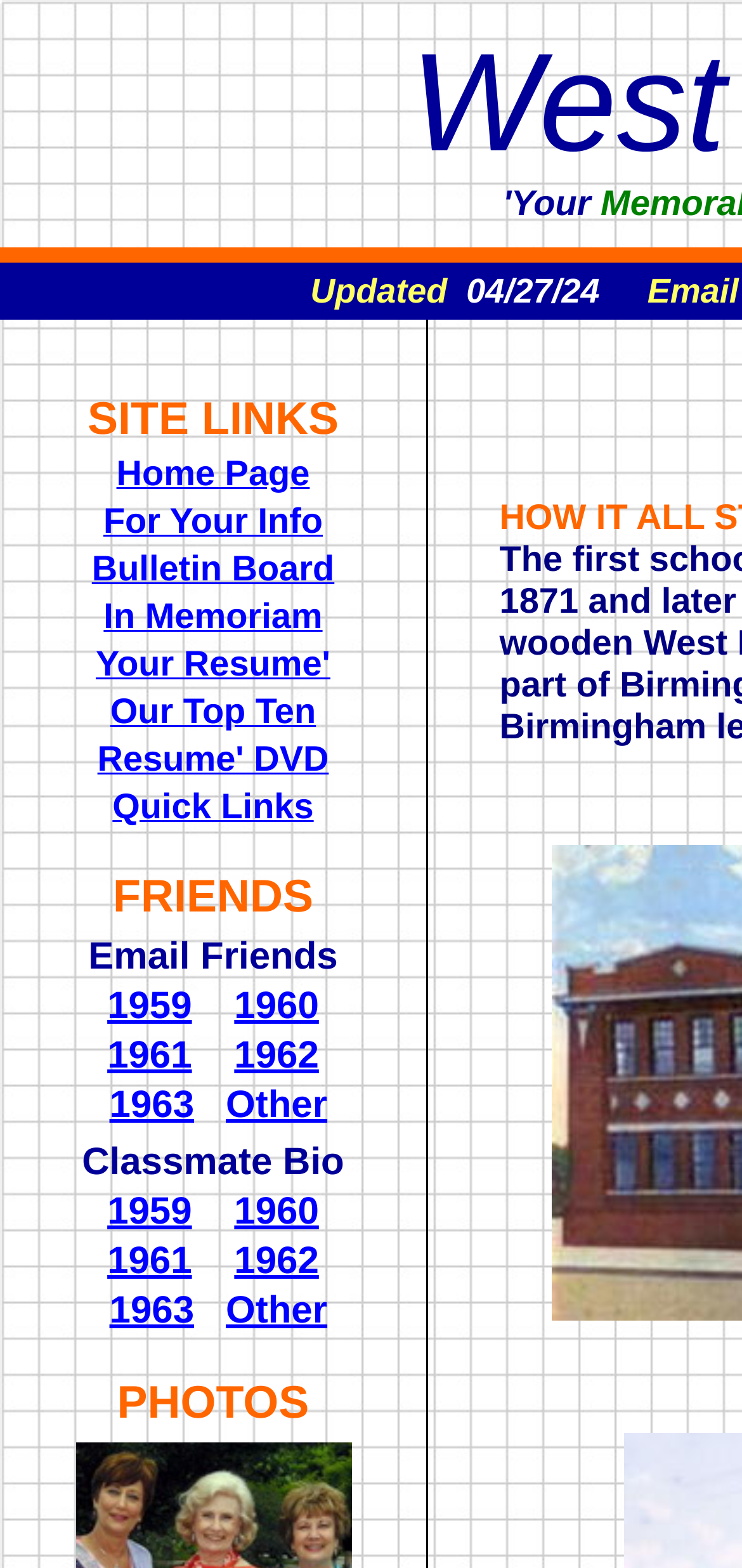Extract the bounding box coordinates for the HTML element that matches this description: "Buy cbd products near me". The coordinates should be four float numbers between 0 and 1, i.e., [left, top, right, bottom].

None